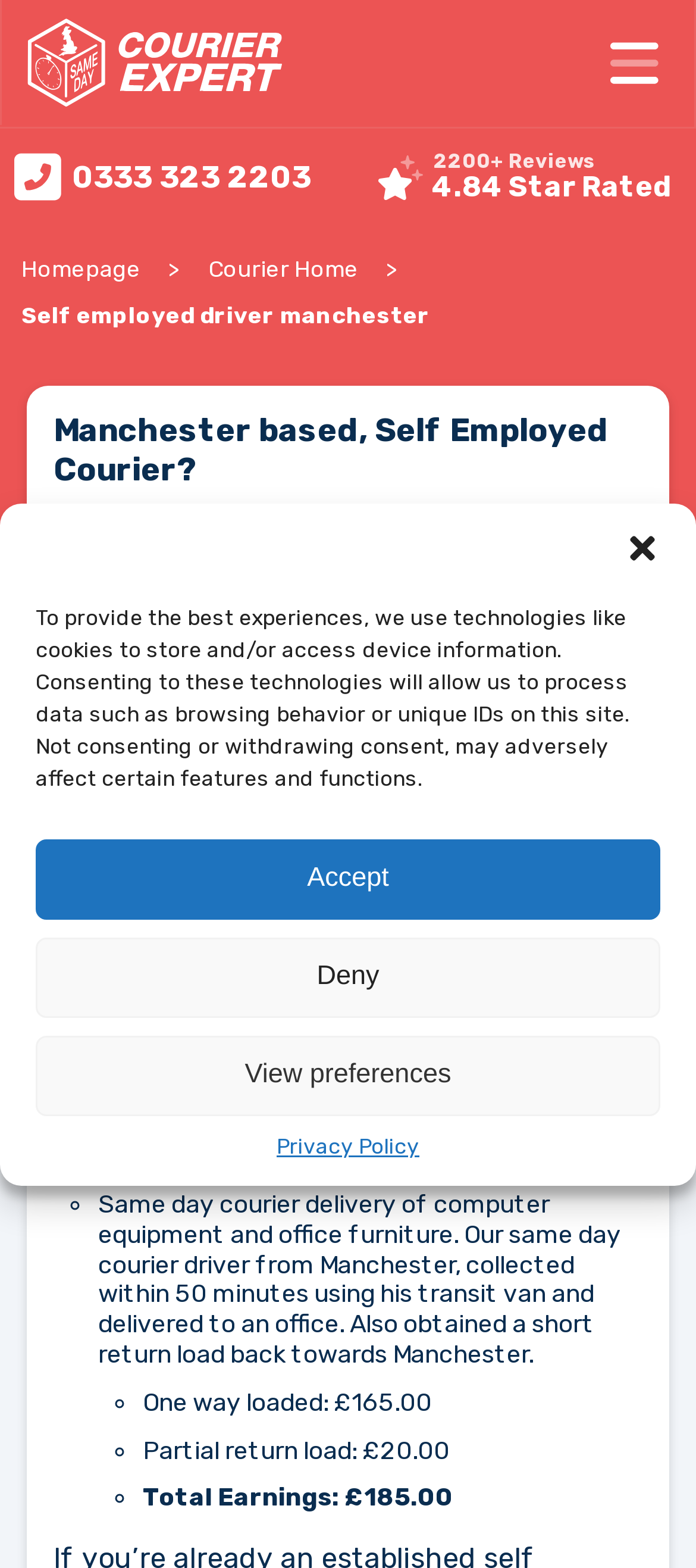Answer the question below in one word or phrase:
What rating does the company have?

4.84 Star Rated